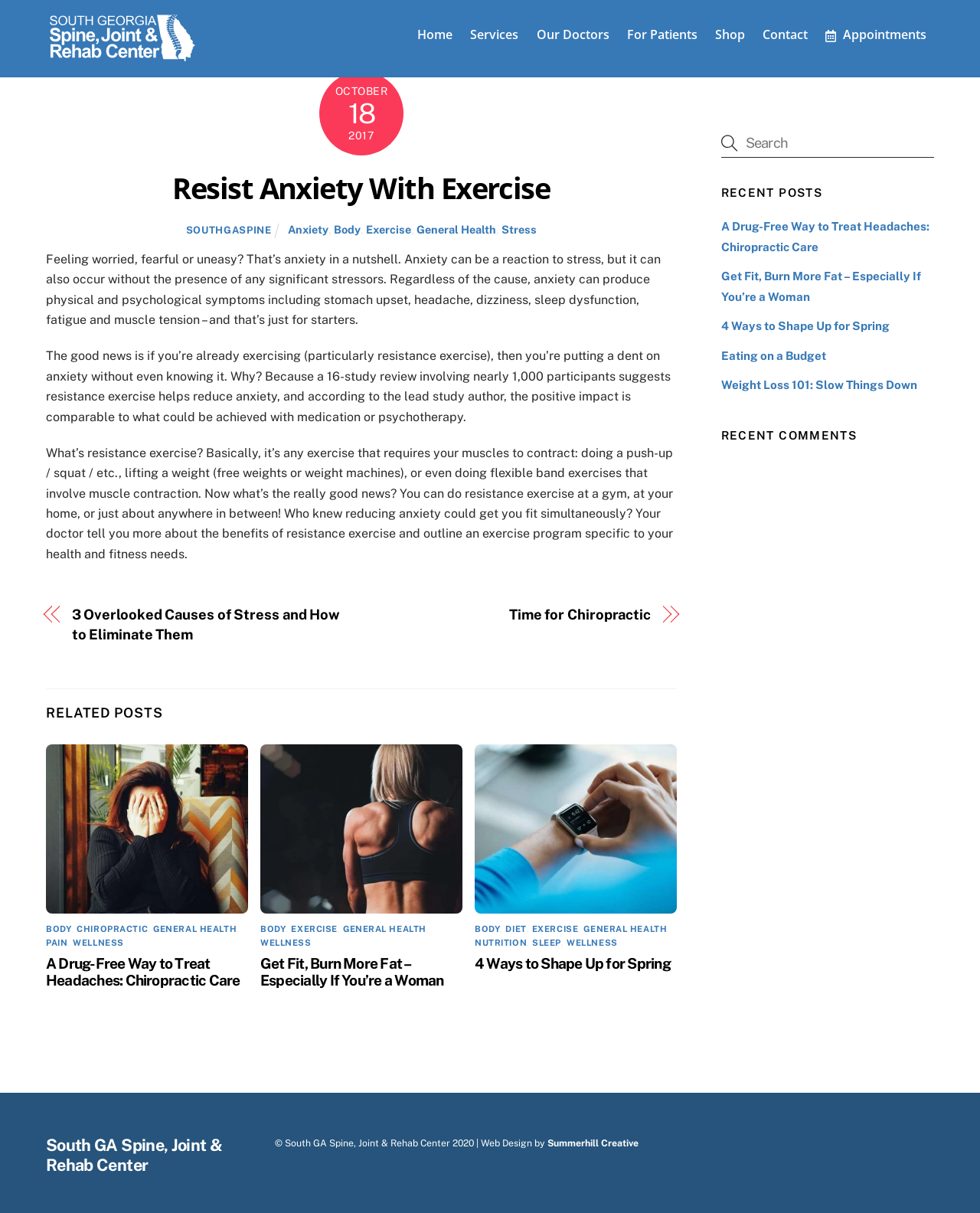Please find the bounding box coordinates of the element that needs to be clicked to perform the following instruction: "Learn about '4 Ways to Shape Up for Spring'". The bounding box coordinates should be four float numbers between 0 and 1, represented as [left, top, right, bottom].

[0.484, 0.787, 0.69, 0.801]